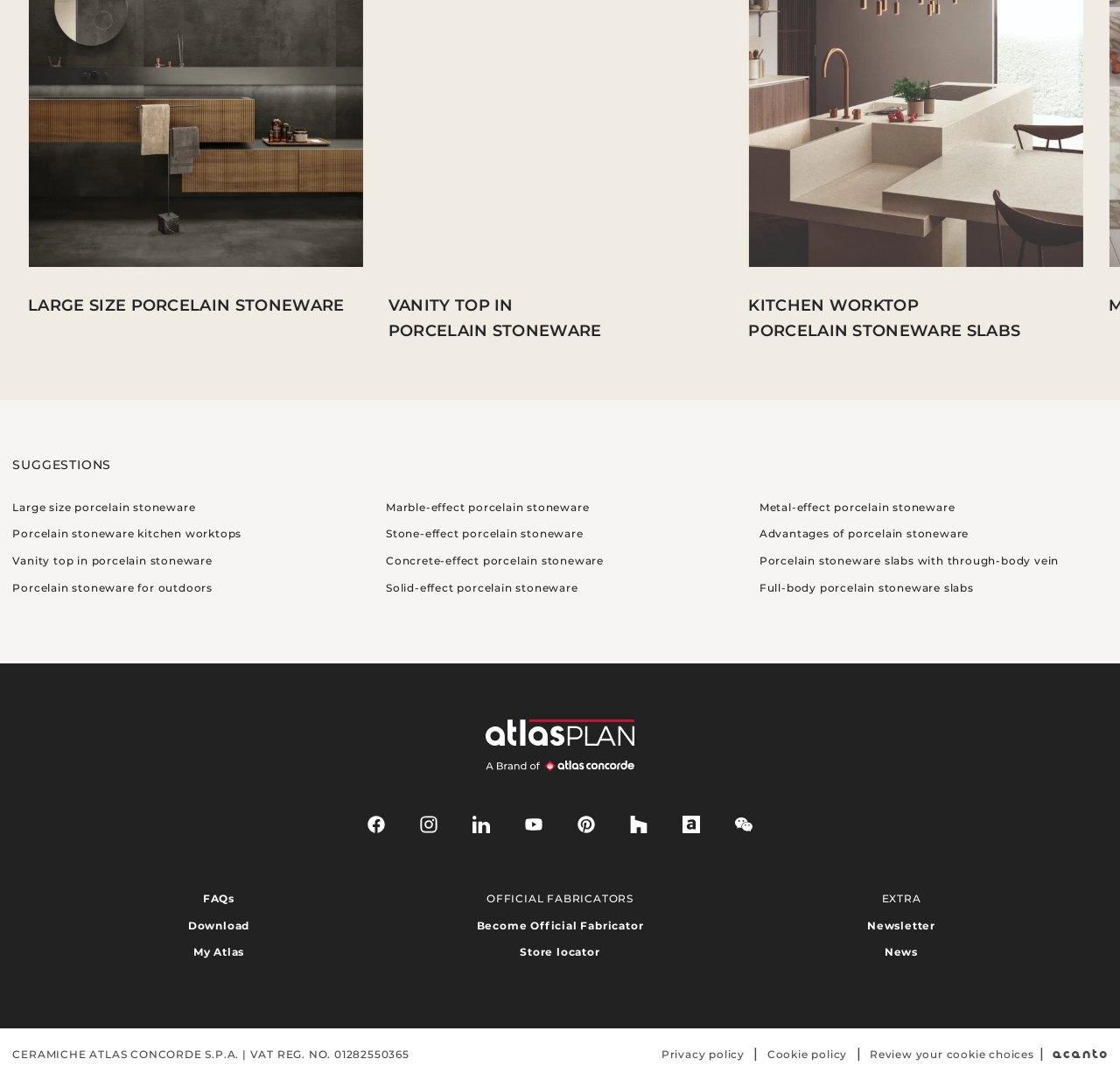What is the purpose of the 'SUGGESTIONS' section?
Please provide a comprehensive answer to the question based on the webpage screenshot.

The 'SUGGESTIONS' section contains a list of links that are related to porcelain stoneware products, suggesting that the purpose of this section is to provide users with additional resources or options related to the products featured on the webpage.